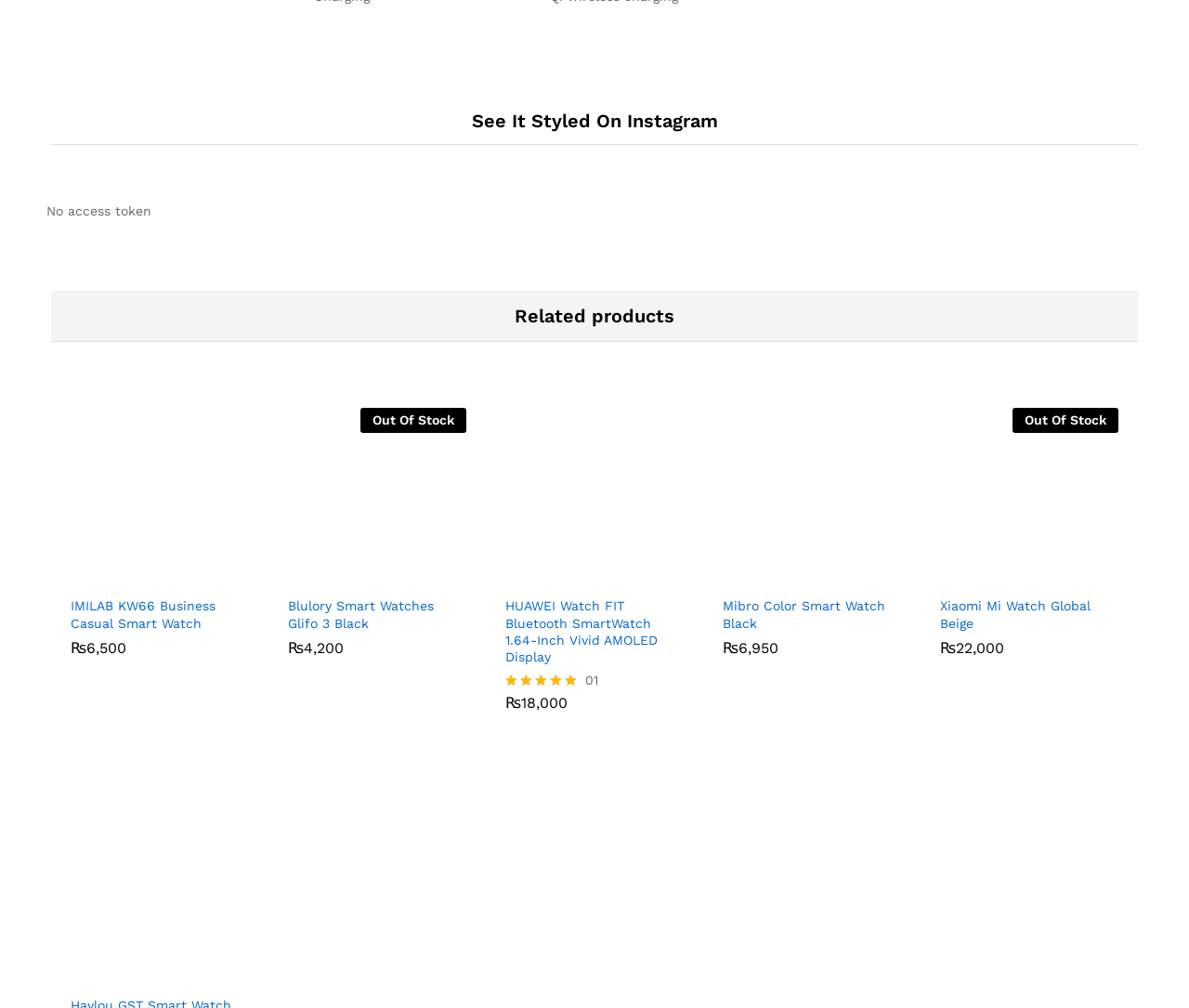What is the status of the product 'HUAWEI Watch FIT Bluetooth SmartWatch 1.64-Inch Vivid AMOLED Display'
Refer to the image and give a detailed answer to the question.

I found the status of the product 'HUAWEI Watch FIT Bluetooth SmartWatch 1.64-Inch Vivid AMOLED Display' by looking at the absence of the 'Out Of Stock' link element, which is present for some other products on the webpage.